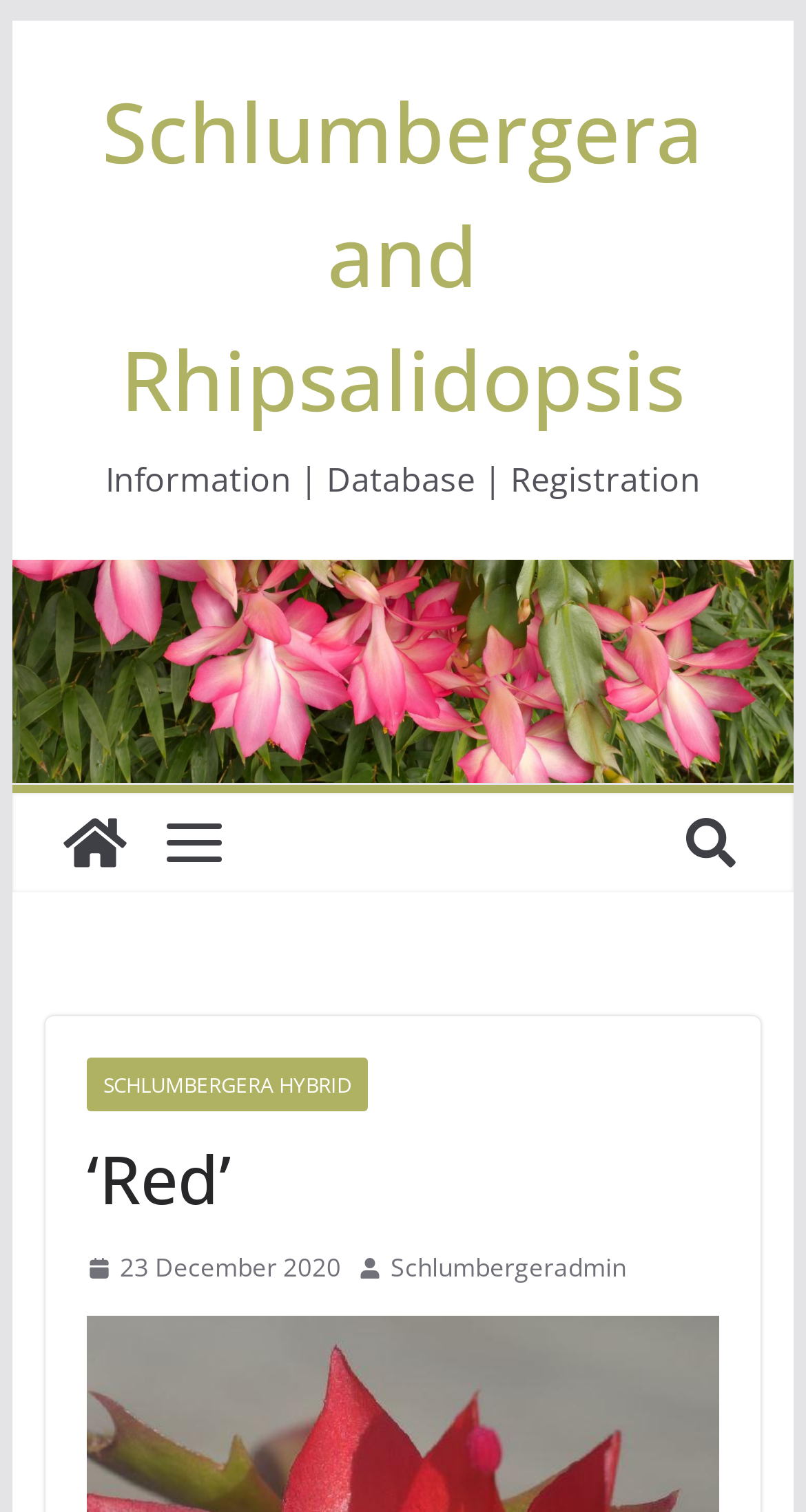Who registered the plant?
Make sure to answer the question with a detailed and comprehensive explanation.

The person who registered the plant can be determined by looking at the link 'Schlumbergeradmin' which suggests that Schlumbergeradmin is the person who registered the plant.